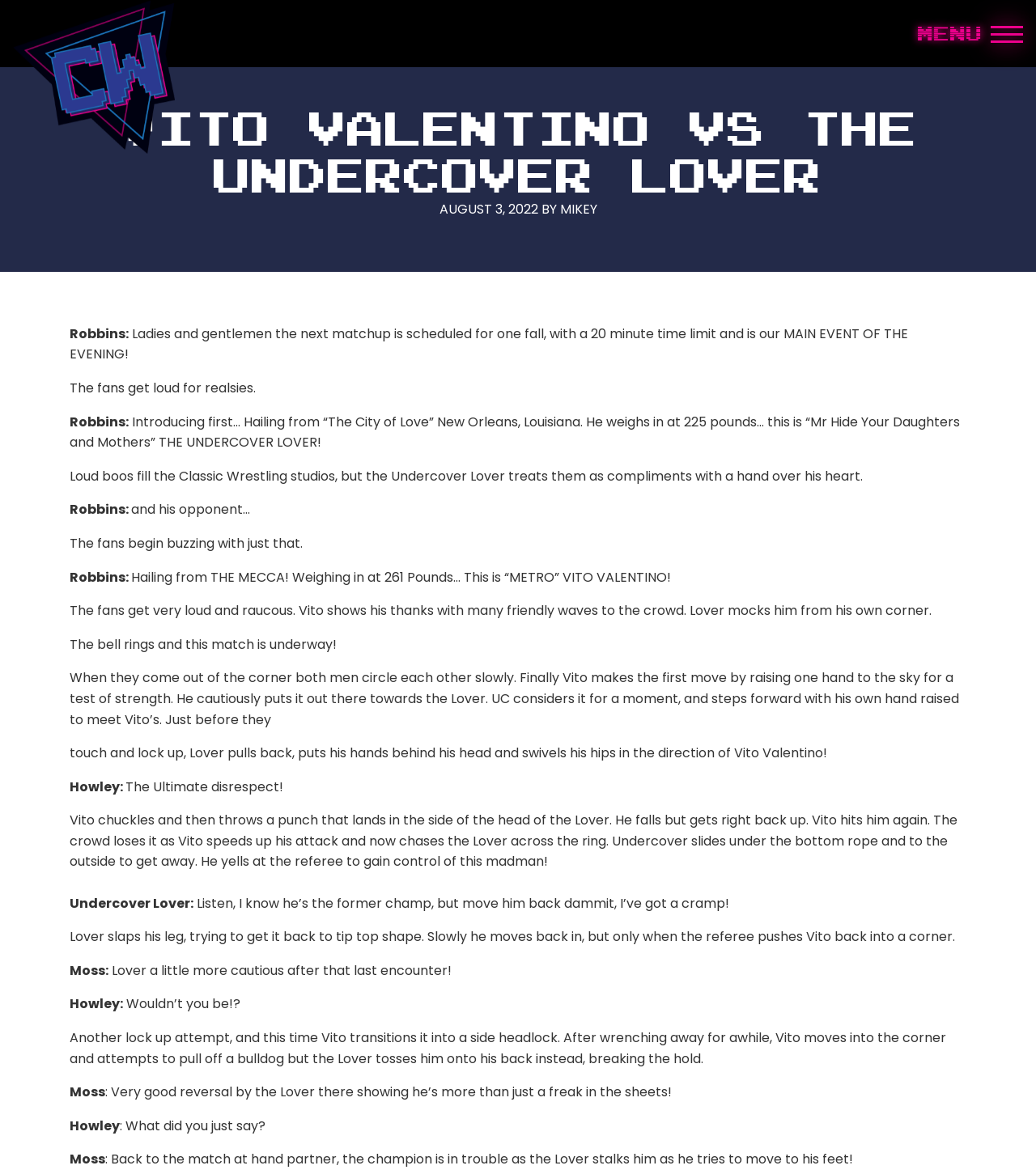Please provide a detailed answer to the question below by examining the image:
Who is the commentator mentioned in the webpage?

The webpage mentions several commentators, including Robbins, Howley, and Moss, who provide commentary on the wrestling match. They are quoted throughout the webpage, providing insights and reactions to the match.